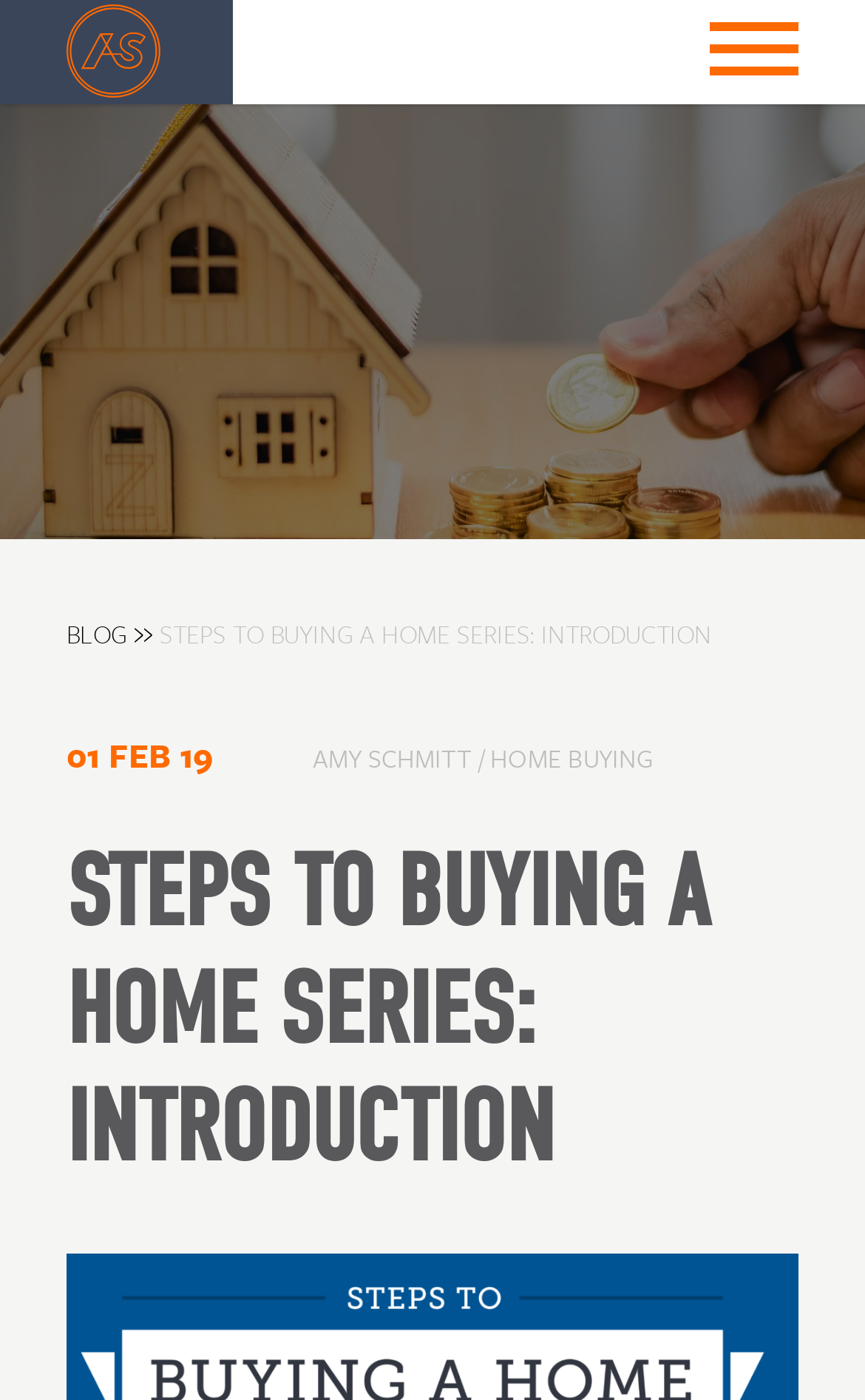Kindly determine the bounding box coordinates of the area that needs to be clicked to fulfill this instruction: "learn about HOME BUYING".

[0.567, 0.528, 0.756, 0.555]